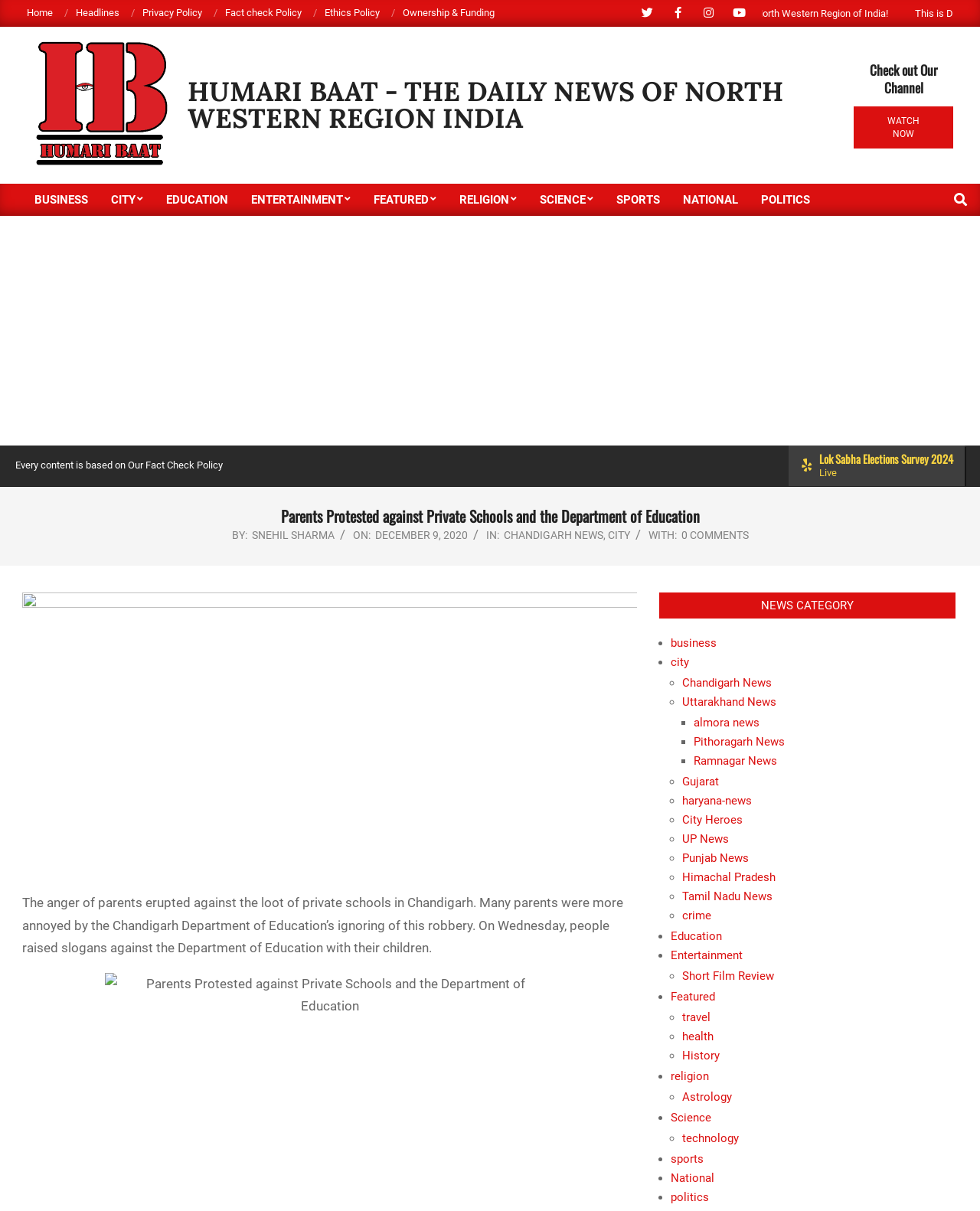Offer a detailed explanation of the webpage layout and contents.

This webpage is a news article from "Humari Baat - The Daily News of North Western Region India". At the top, there is a navigation menu with links to "Home", "Headlines", "Privacy Policy", and other sections. Below the navigation menu, there is a banner with the website's logo and a tagline "This is Daily News Portal with 24x7 news updates from North Western Region of India!".

On the left side, there is a vertical menu with links to various news categories, including "BUSINESS", "CITY", "EDUCATION", and others. Below the vertical menu, there is a search bar where users can type in search terms.

The main content of the webpage is an article titled "Parents Protested against Private Schools and the Department of Education". The article has a heading, a byline "BY: SNEHIL SHARMA", and a timestamp "Wednesday, December 9, 2020, 8:39 am". The article text describes a protest by parents against private schools in Chandigarh, with a focus on the Chandigarh Department of Education's response.

Below the article text, there is a section with links to related news categories, including "CHANDIGARH NEWS", "CITY", and others. There is also a section with a list of news categories, including "business", "city", "Chandigarh News", and others, each with a bullet point or other marker.

On the right side, there is a section with a heading "Check out Our Channel" and a link to "WATCH NOW". Below this section, there is an advertisement iframe.

At the bottom of the webpage, there is a section with a heading "Lok Sabha Elections Survey 2024" and a link to a related article.